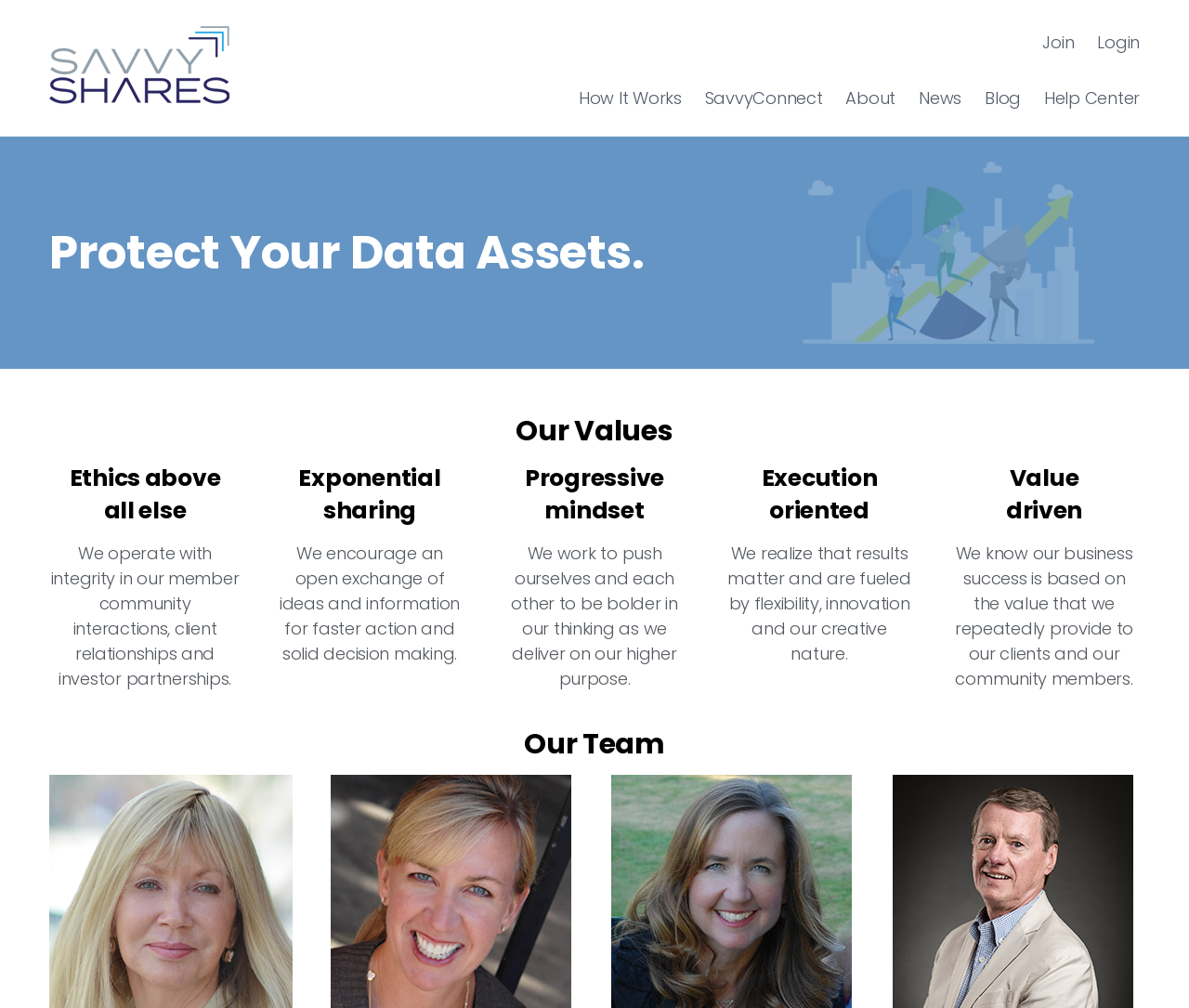Please locate the bounding box coordinates of the element's region that needs to be clicked to follow the instruction: "Learn how it works". The bounding box coordinates should be provided as four float numbers between 0 and 1, i.e., [left, top, right, bottom].

[0.487, 0.086, 0.573, 0.109]